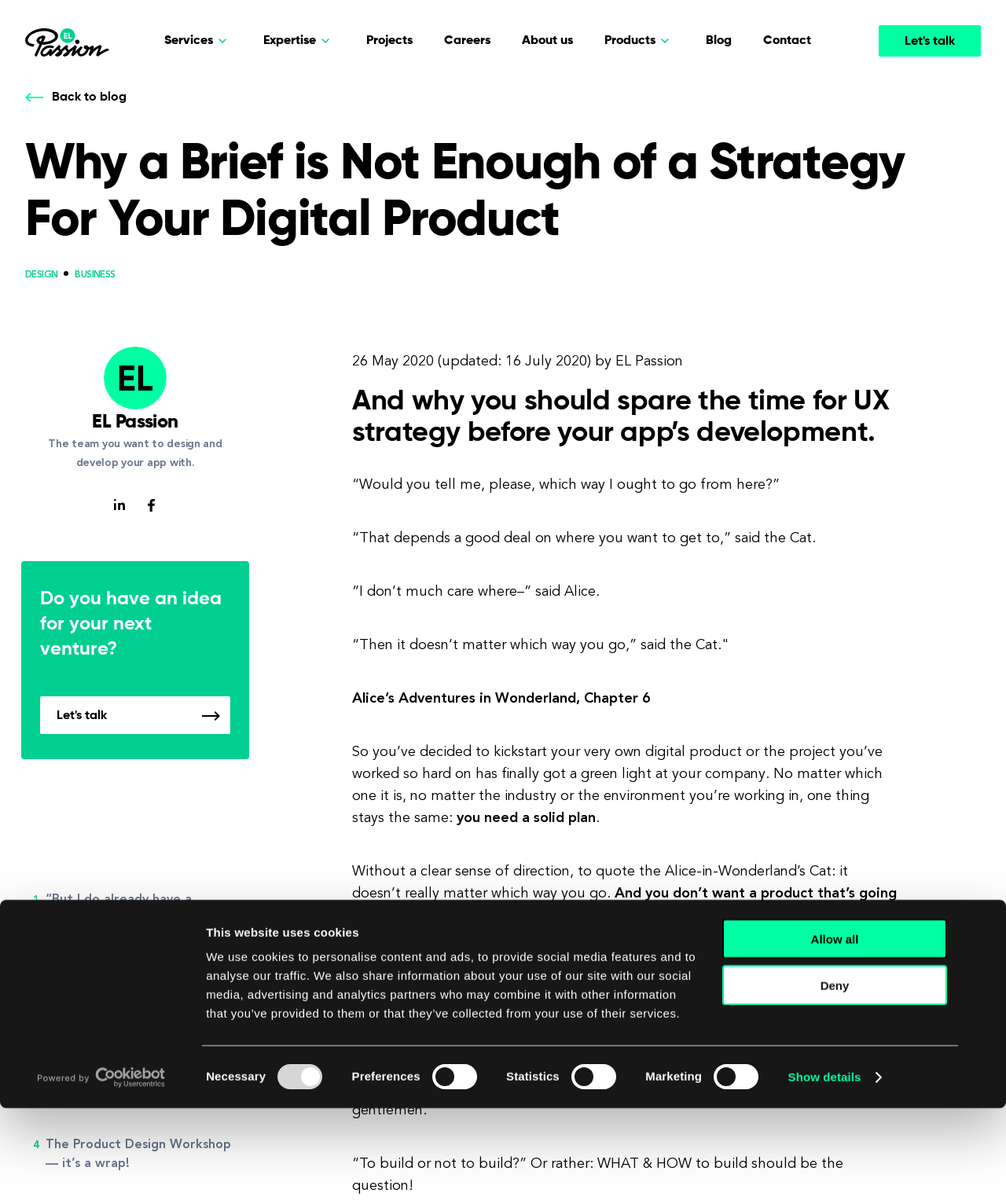Generate the main heading text from the webpage.

Why a Brief is Not Enough of a Strategy For Your Digital Product